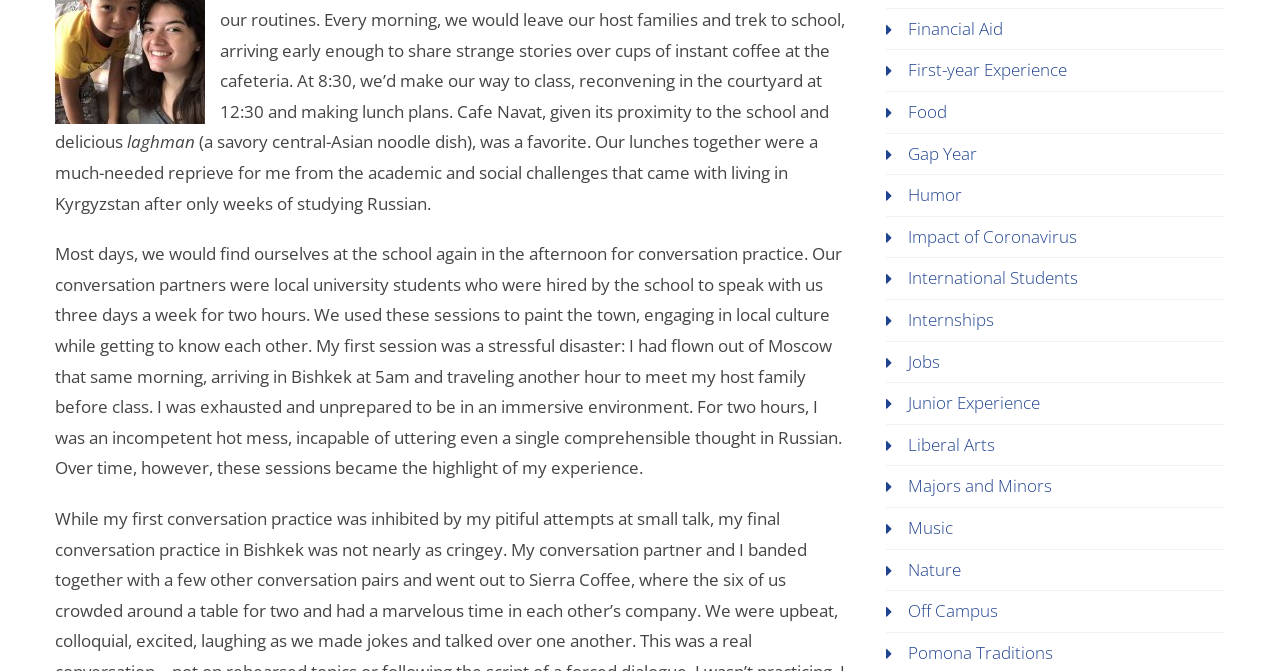Determine the coordinates of the bounding box for the clickable area needed to execute this instruction: "click on Financial Aid".

[0.709, 0.025, 0.783, 0.059]